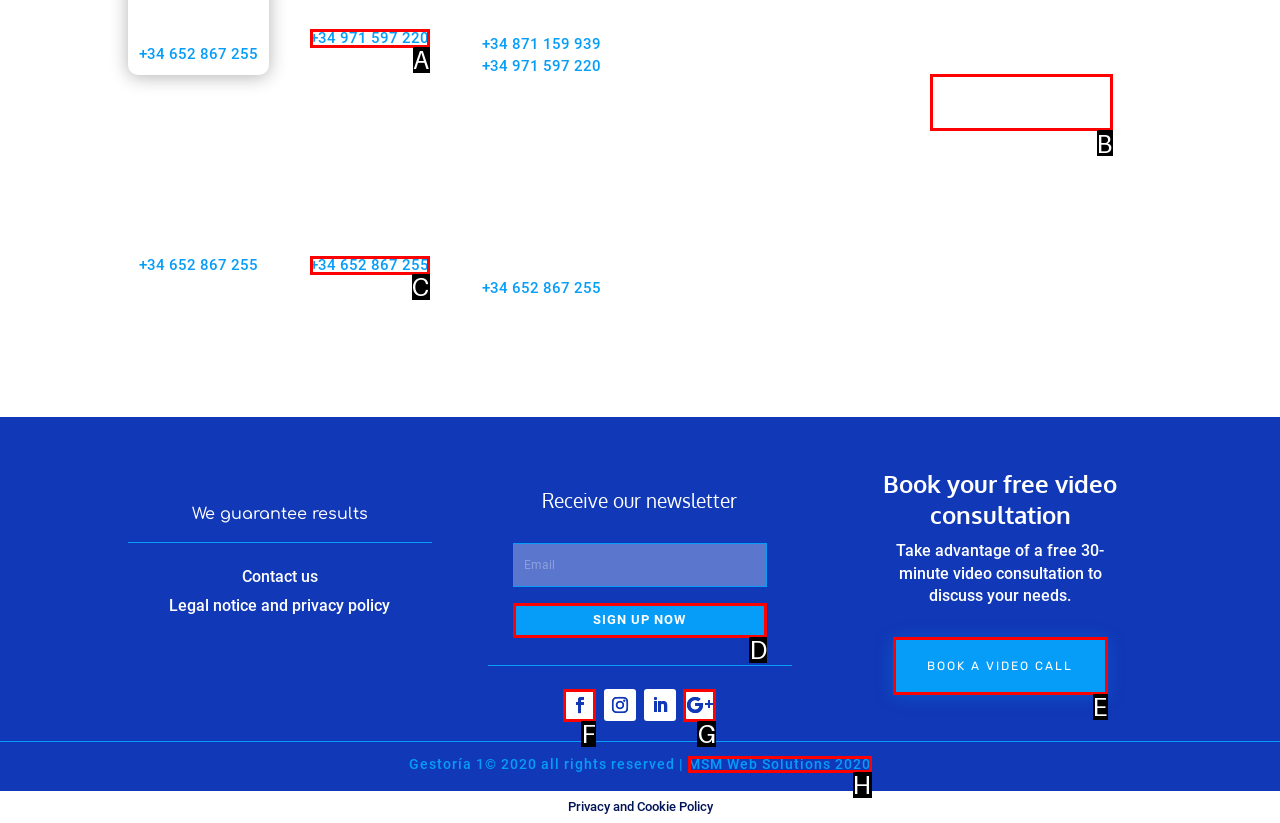Point out which UI element to click to complete this task: Click the 'SEND A MESSAGE' button
Answer with the letter corresponding to the right option from the available choices.

B